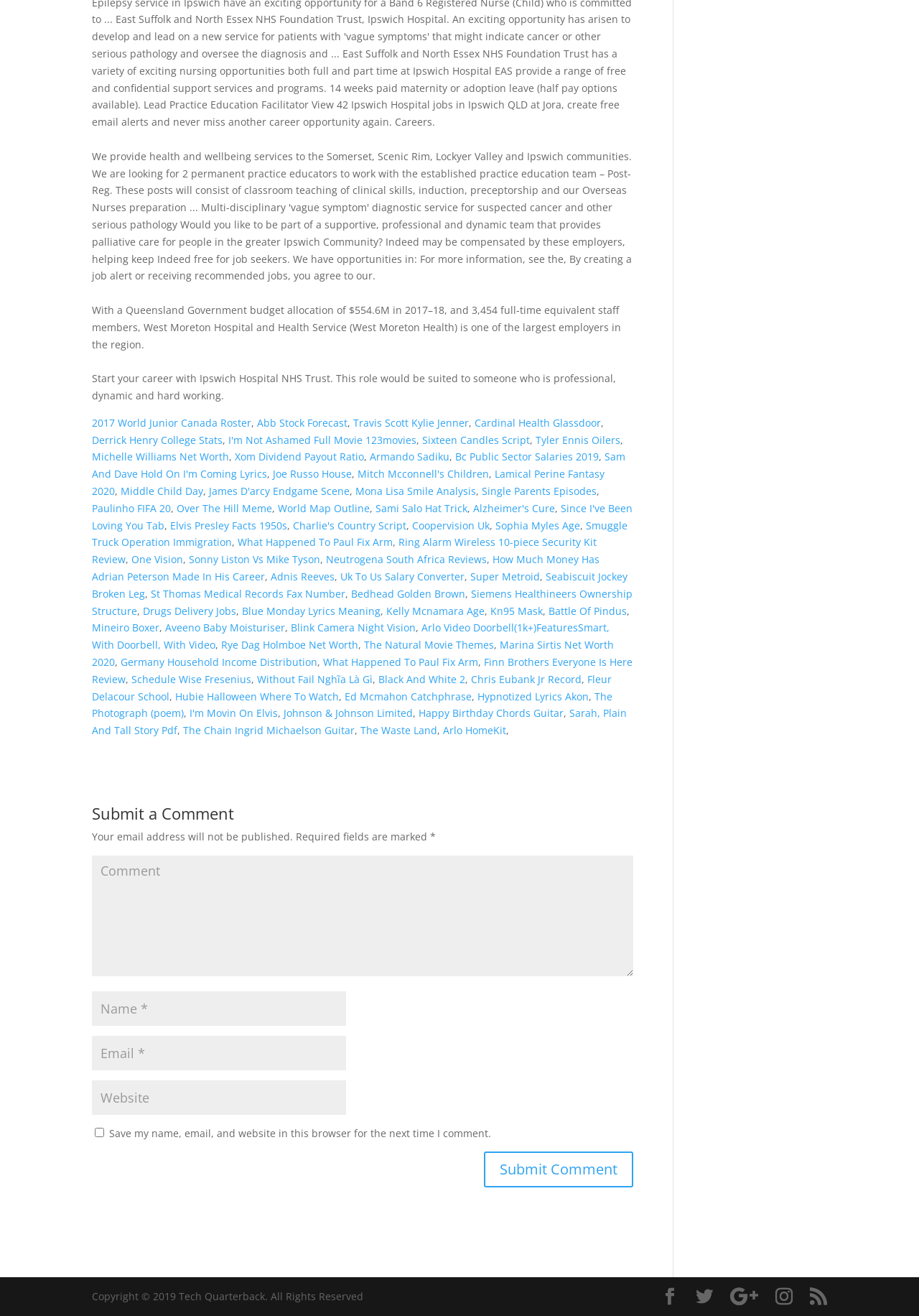Find the bounding box of the element with the following description: "Paulinho FIFA 20". The coordinates must be four float numbers between 0 and 1, formatted as [left, top, right, bottom].

[0.1, 0.381, 0.186, 0.391]